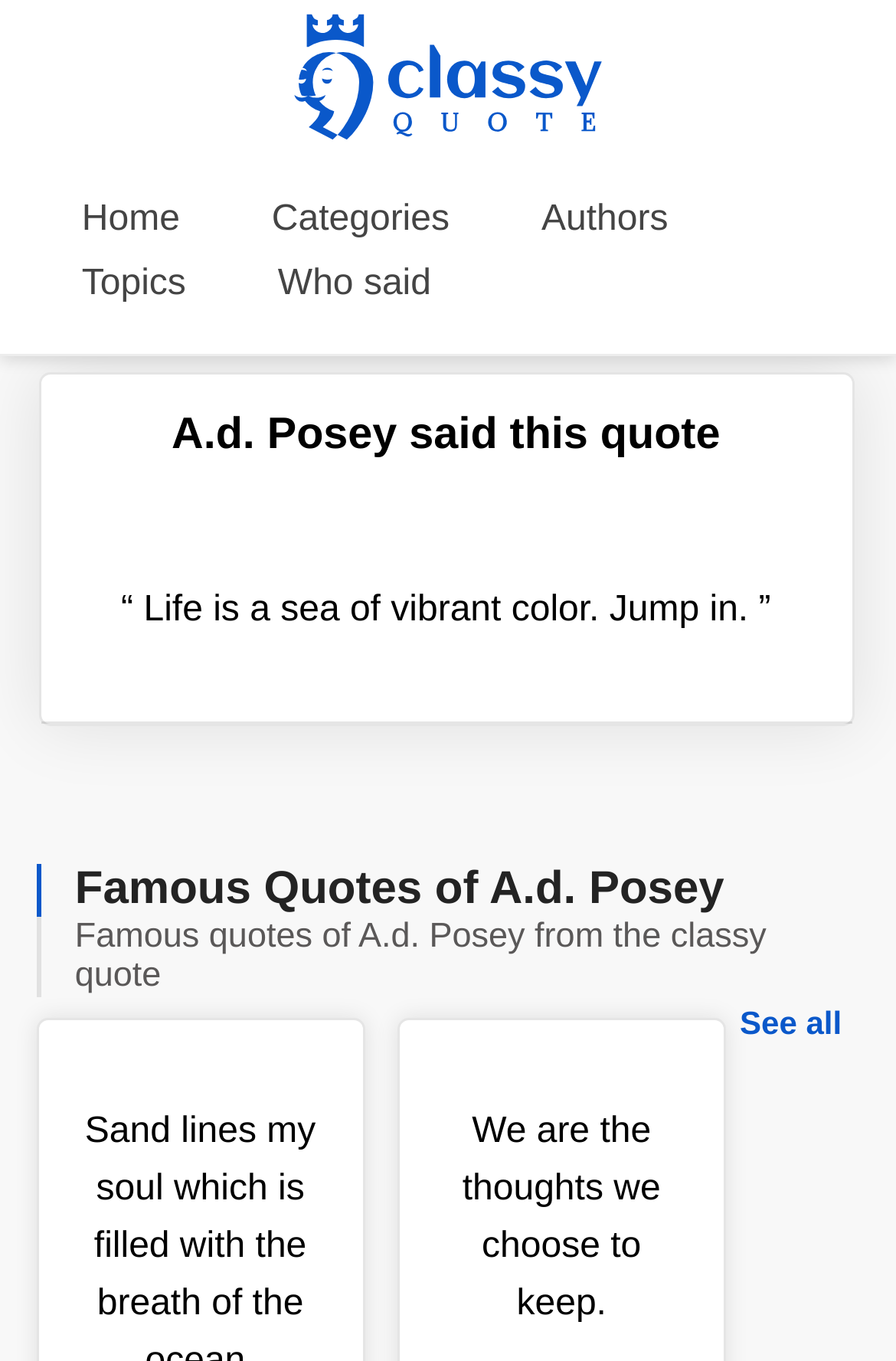Create an elaborate caption for the webpage.

This webpage appears to be a quote page from a website called ClassyQuote. At the top left of the page, there is a logo of ClassyQuote, which is an image. Below the logo, there is a navigation menu with five links: Home, Categories, Authors, Topics, and Who said. These links are positioned horizontally, with Home on the left and Who said on the right.

The main content of the page is a quote, which is displayed prominently in the middle of the page. The quote is enclosed in double quotation marks and reads, "Life is a sea of vibrant color. Jump in." Above the quote, there is a heading that attributes the quote to A.d. Posey. Below the quote, there are two more headings that provide additional context about the quote, including the author's name and the source of the quote.

At the bottom right of the page, there is a link that says "See all", which likely leads to a page with more quotes from A.d. Posey. Overall, the page has a simple and clean layout, with a focus on showcasing the quote and providing some additional context about its origin.